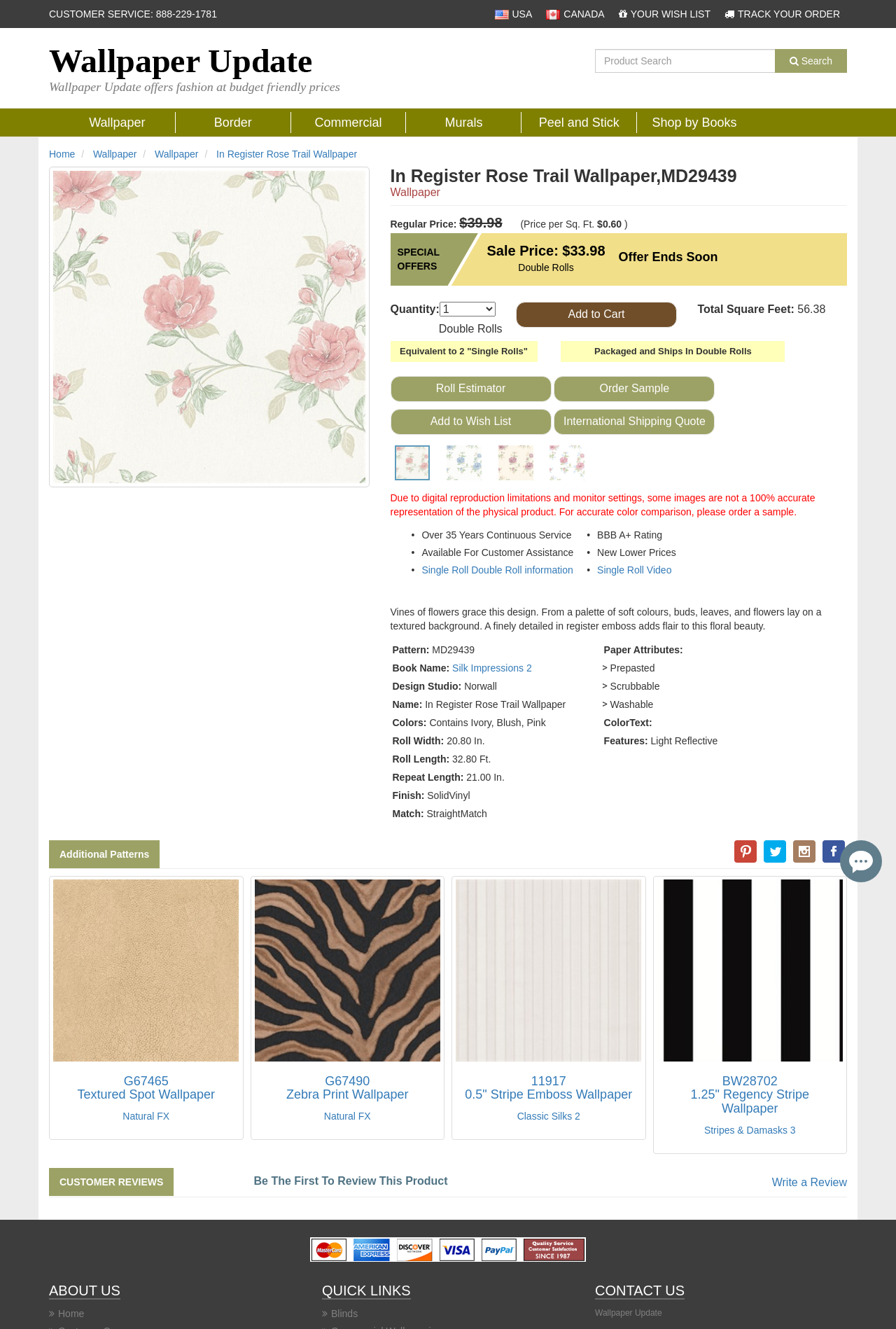What is the design studio of the wallpaper?
Based on the image, respond with a single word or phrase.

Norwall